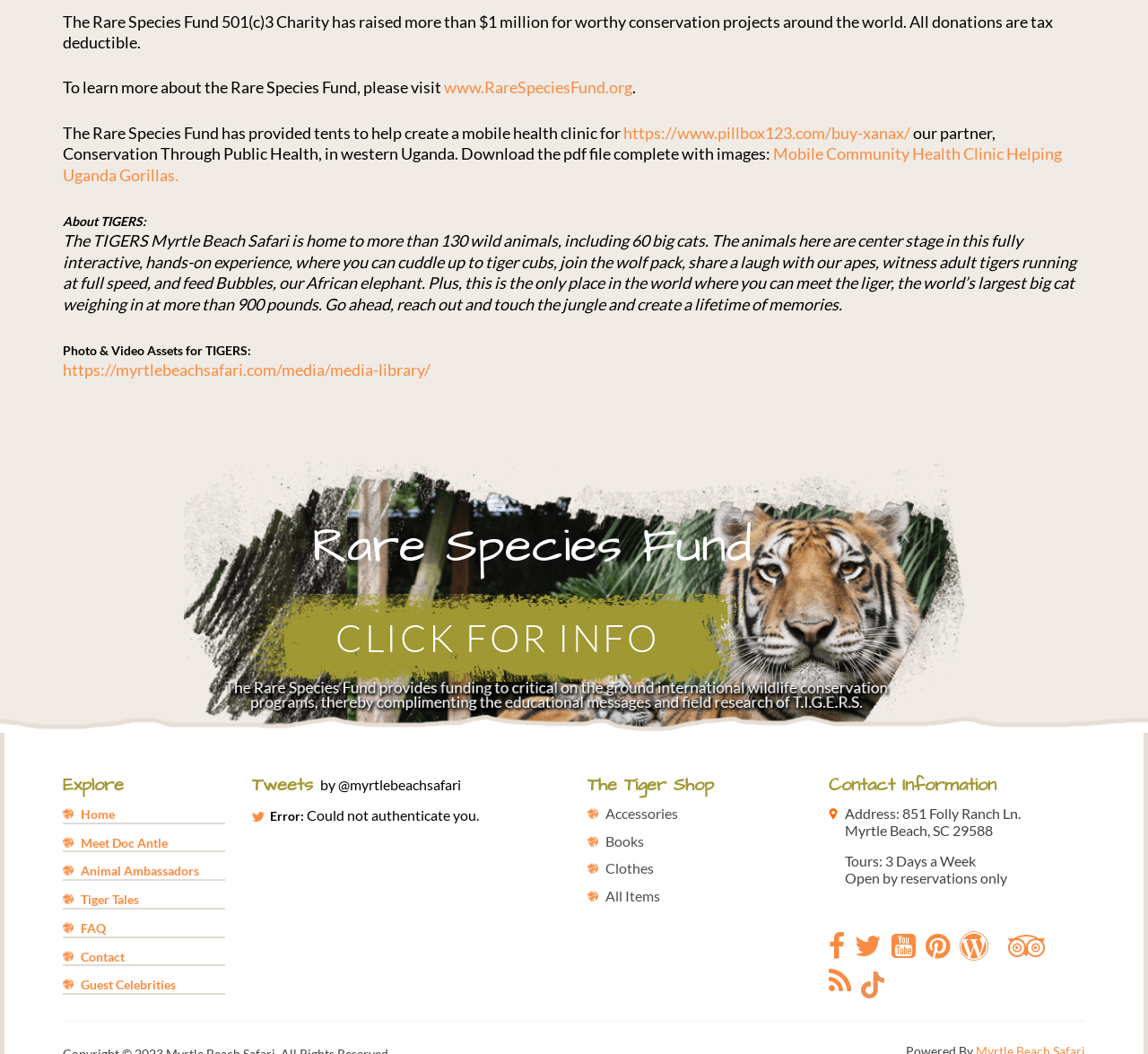Could you highlight the region that needs to be clicked to execute the instruction: "Click the link to access the Tiger Shop"?

[0.512, 0.735, 0.698, 0.754]